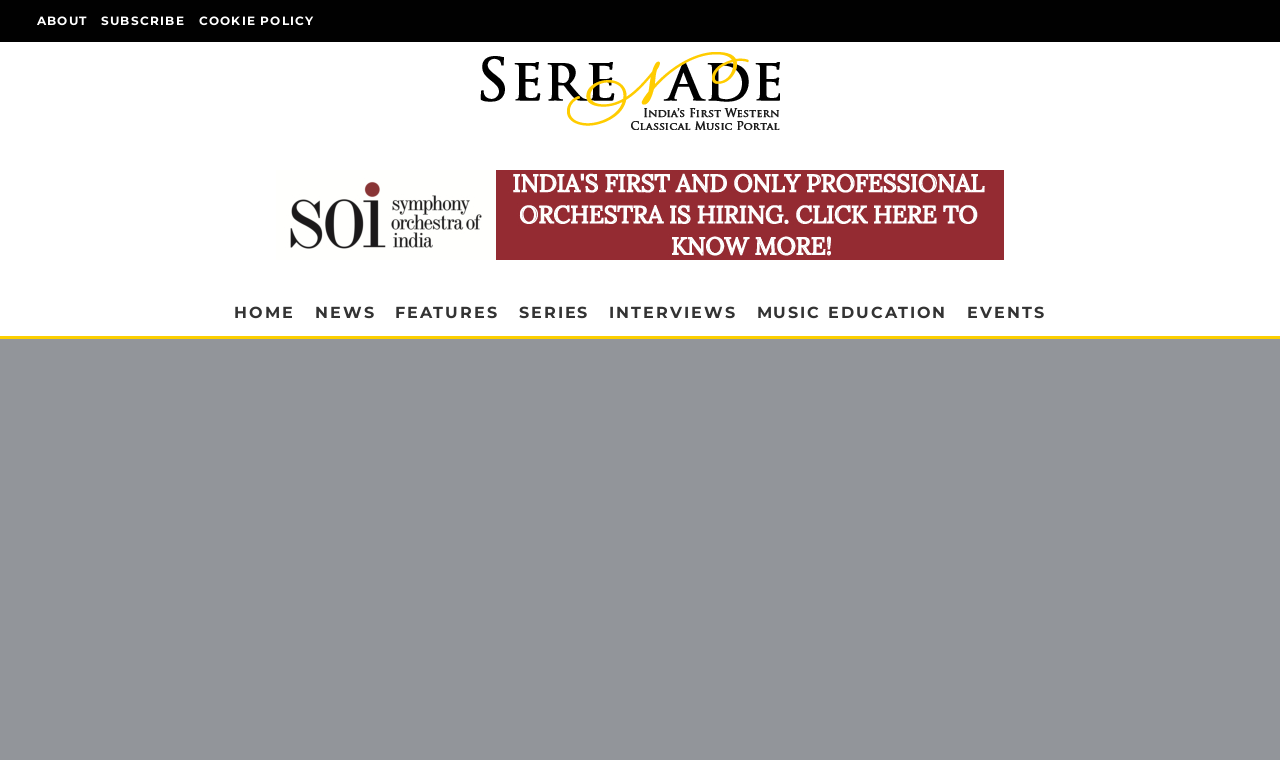Locate the bounding box coordinates of the region to be clicked to comply with the following instruction: "view news". The coordinates must be four float numbers between 0 and 1, in the form [left, top, right, bottom].

[0.238, 0.382, 0.301, 0.442]